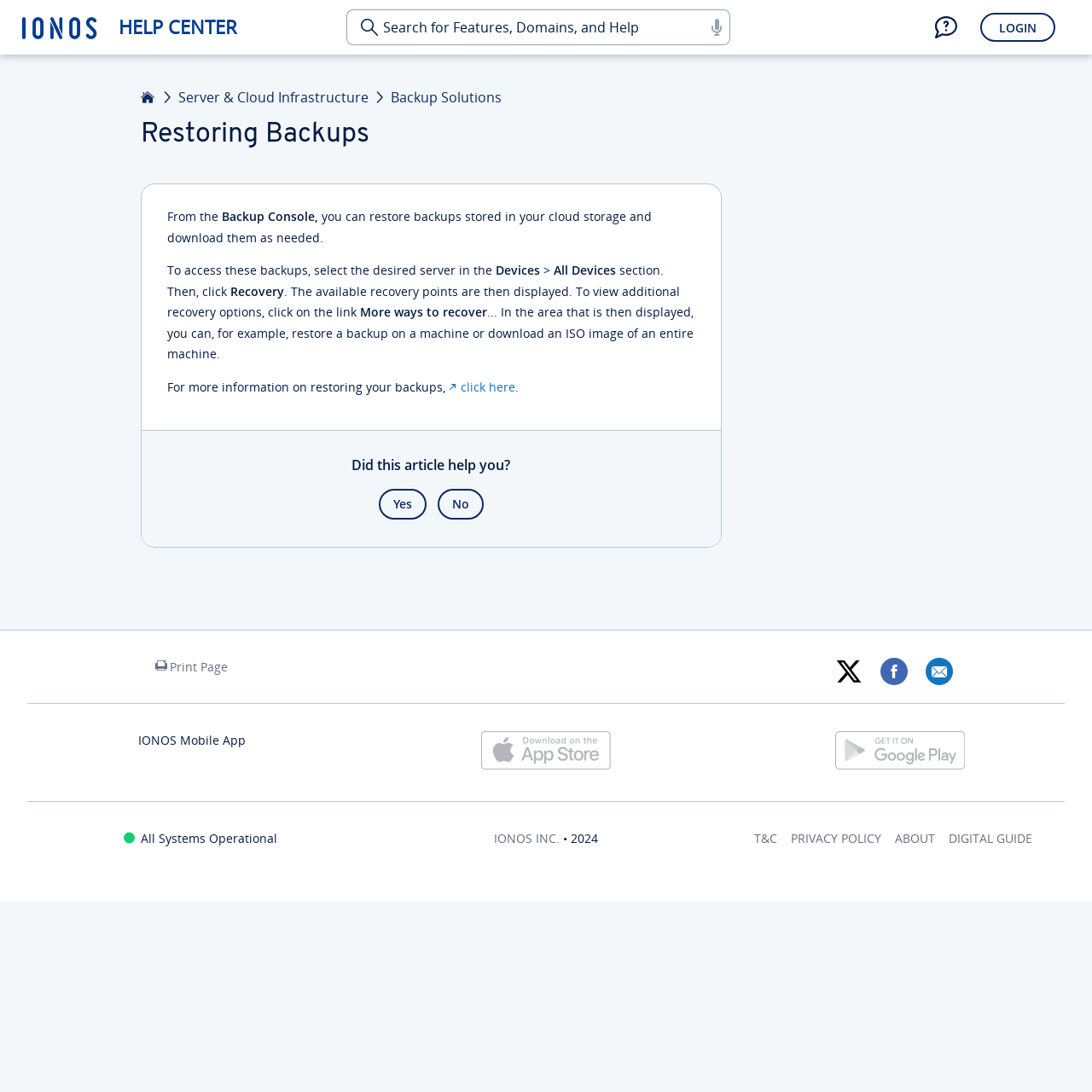What is the purpose of the Backup Console?
Provide an in-depth answer to the question, covering all aspects.

According to the webpage, the Backup Console is used to restore backups stored in cloud storage and download them as needed. This is stated in the paragraph that starts with 'From the Backup Console...'.